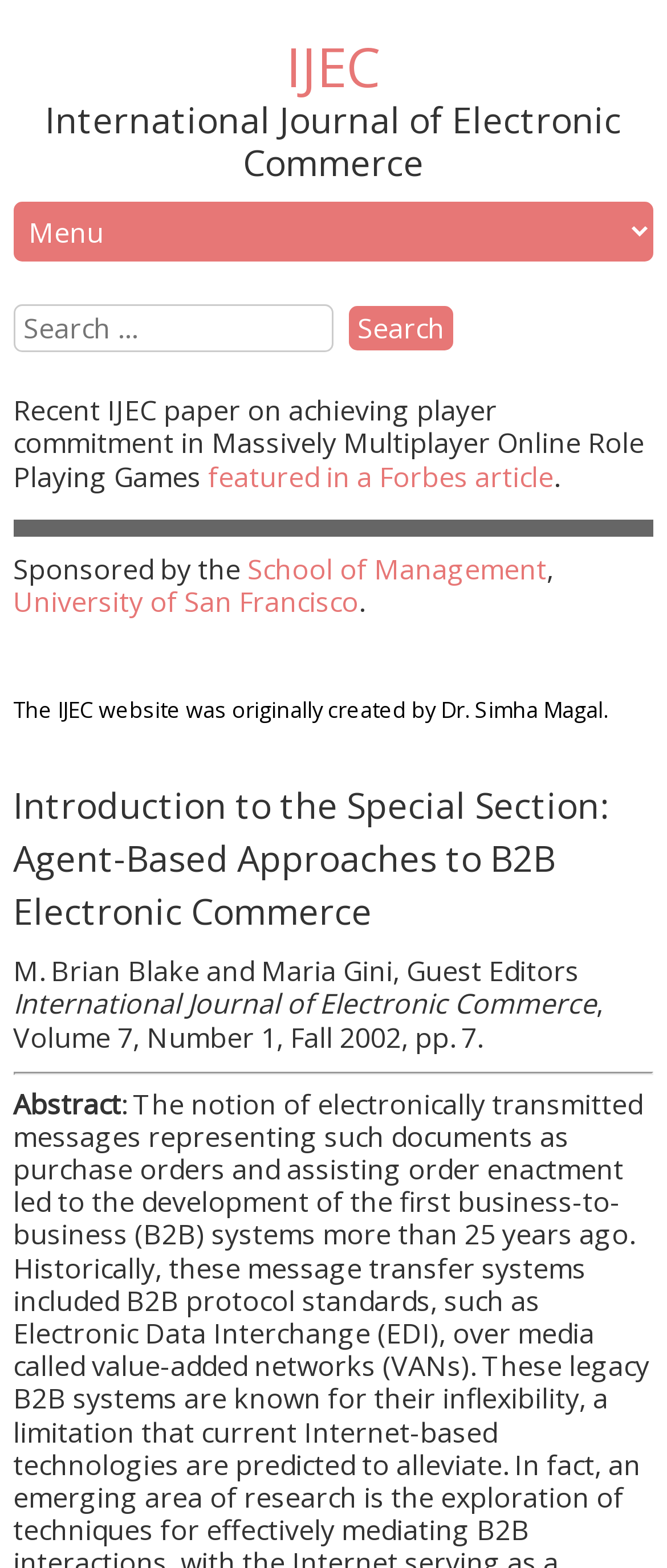Using the provided description: "Haslingfield Little Owls Facebook", find the bounding box coordinates of the corresponding UI element. The output should be four float numbers between 0 and 1, in the format [left, top, right, bottom].

None